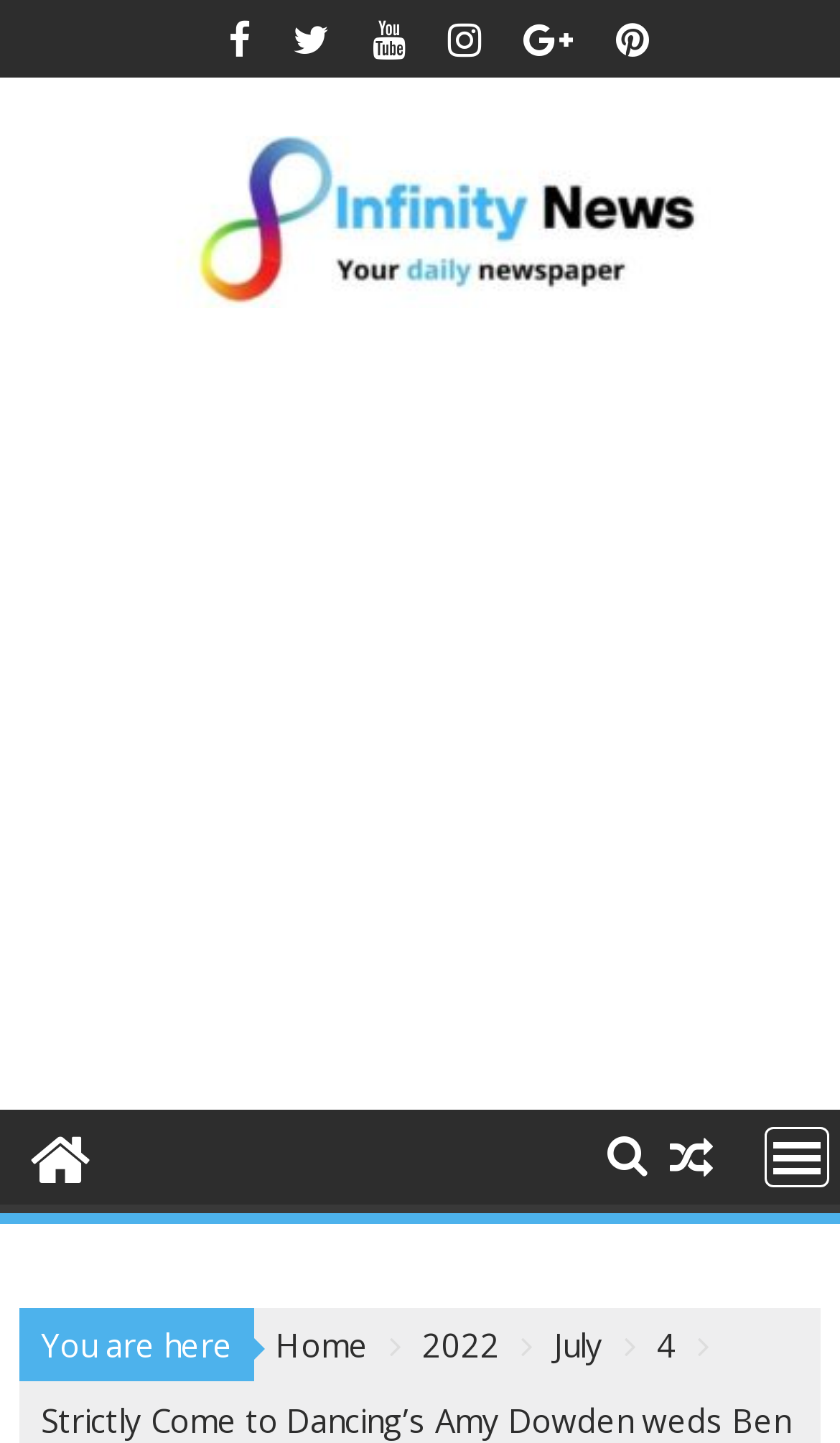Please provide the bounding box coordinates for the element that needs to be clicked to perform the following instruction: "Click on the Infinity News link". The coordinates should be given as four float numbers between 0 and 1, i.e., [left, top, right, bottom].

[0.128, 0.076, 0.872, 0.222]